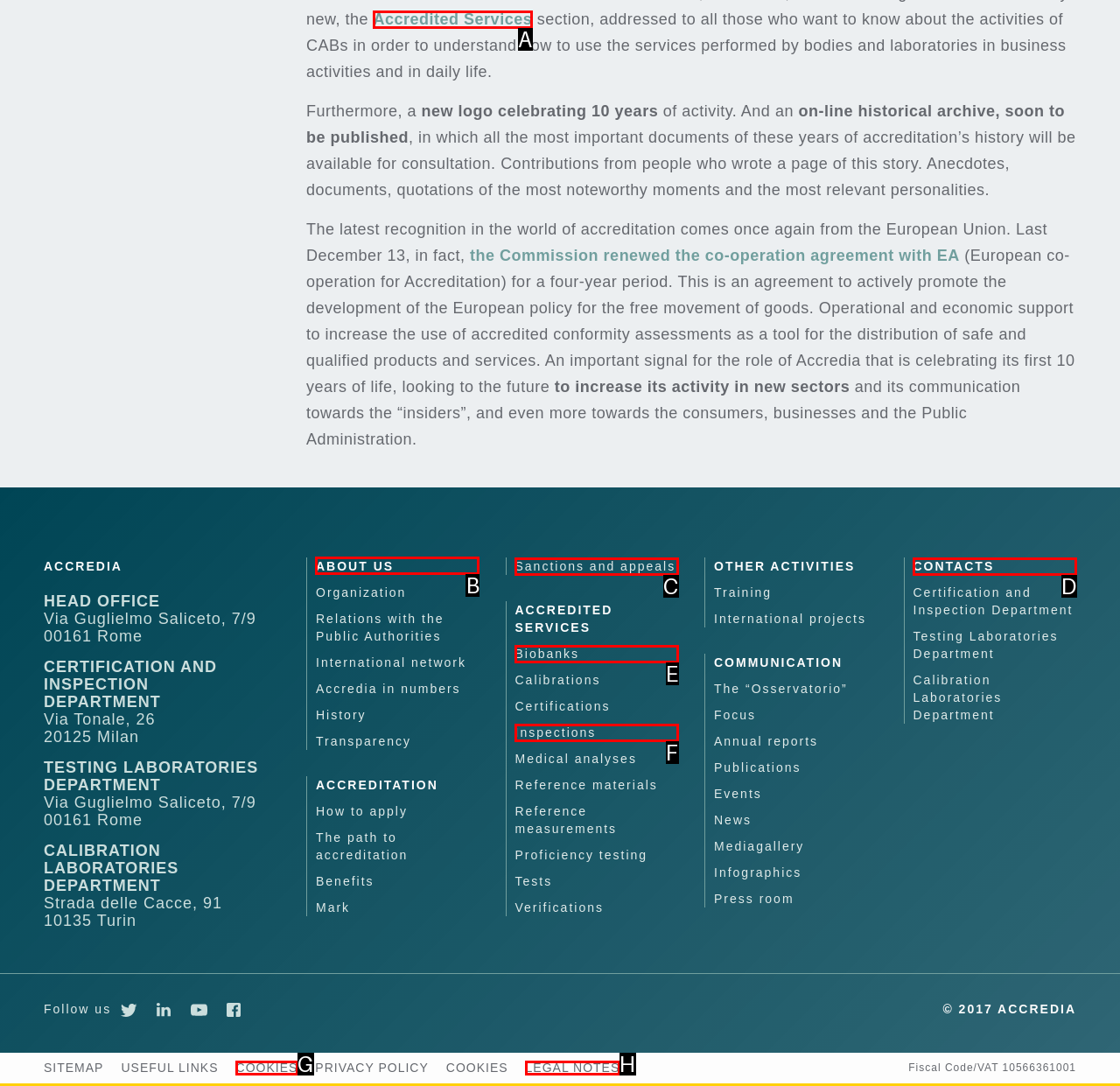Indicate the HTML element that should be clicked to perform the task: Go to the 'UHURU MOVEMENT EVENTS' page Reply with the letter corresponding to the chosen option.

None